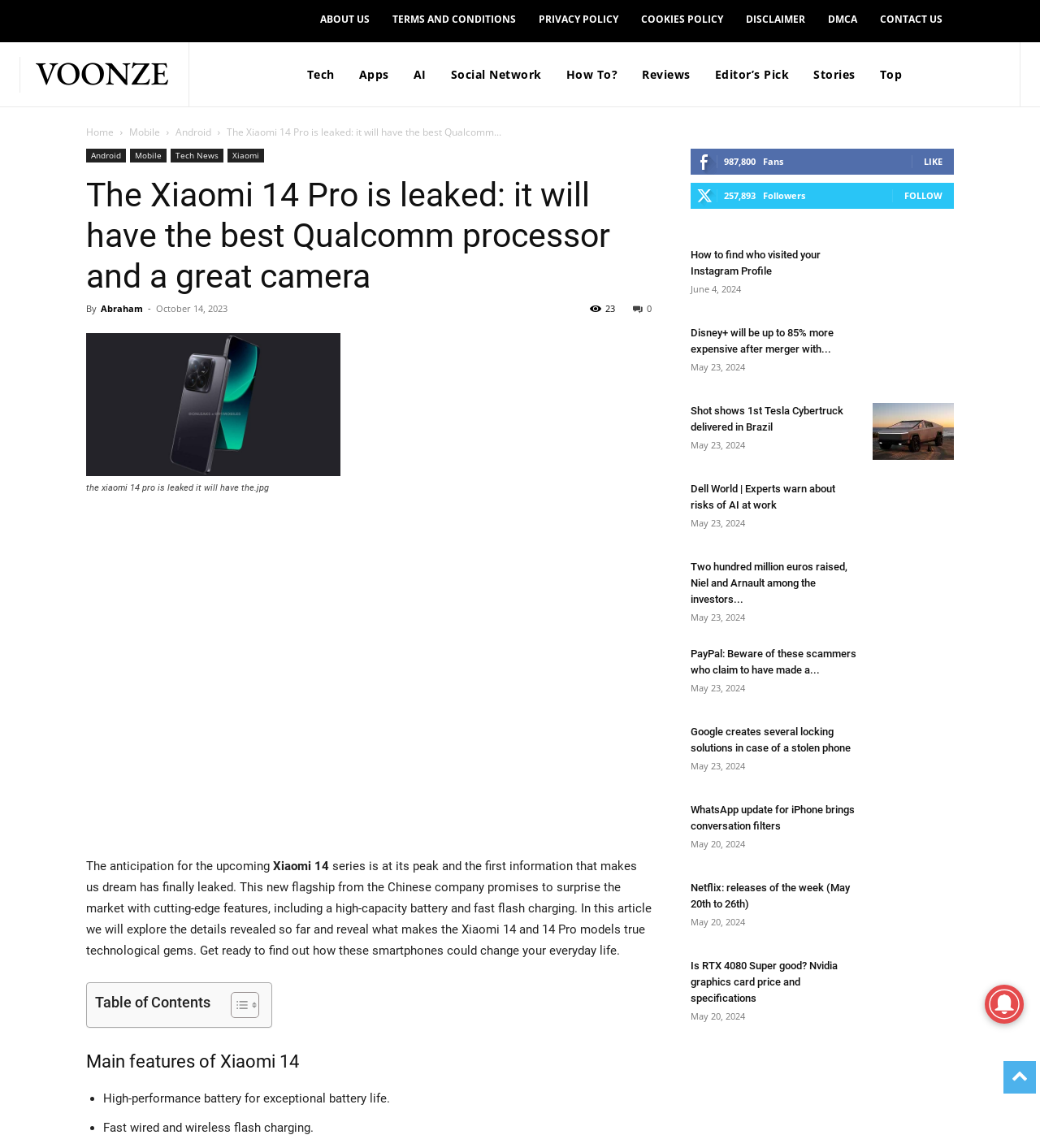Respond with a single word or phrase:
What is the type of processor mentioned in the article?

Qualcomm